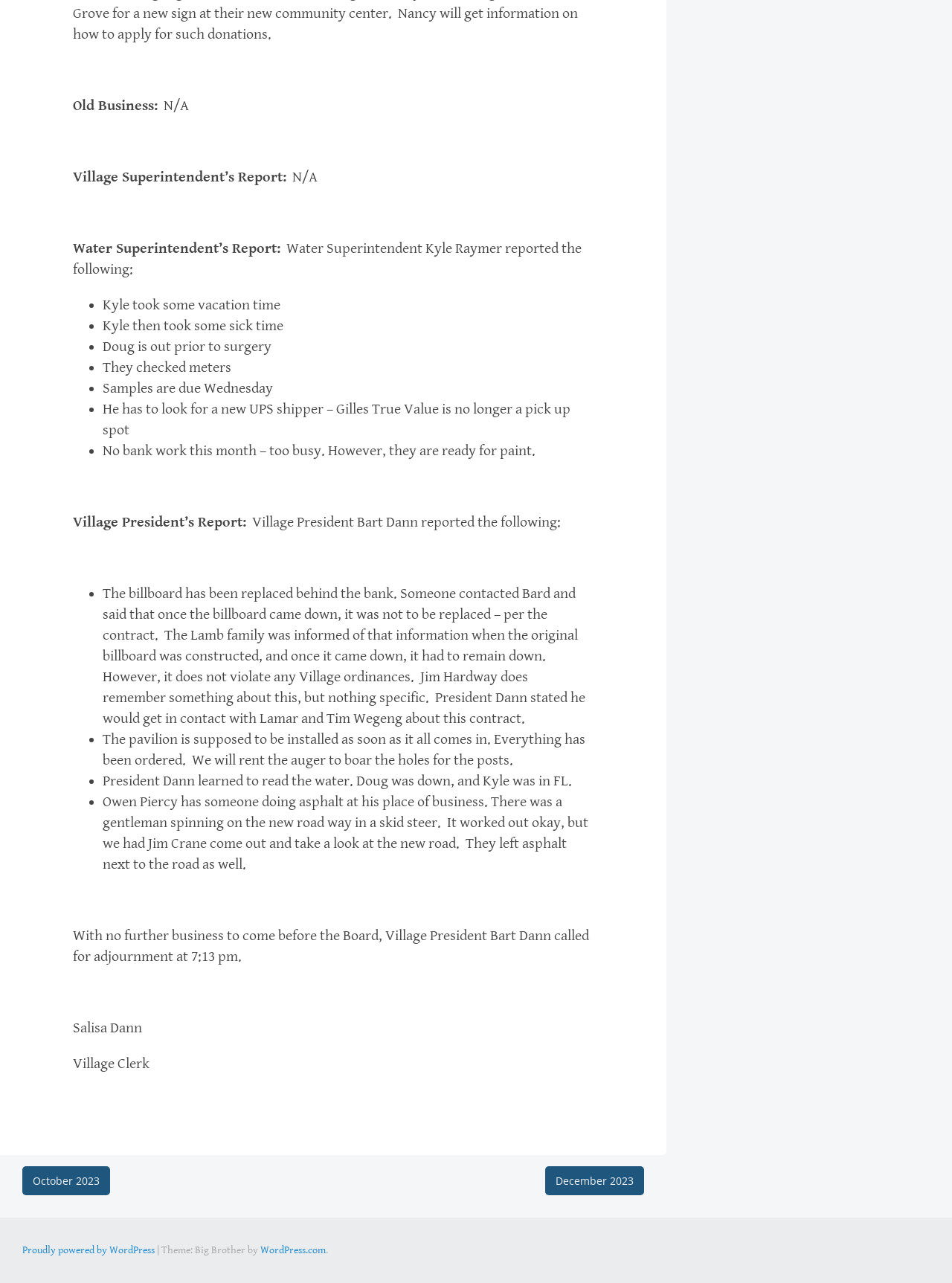Extract the bounding box coordinates for the described element: "WordPress.com". The coordinates should be represented as four float numbers between 0 and 1: [left, top, right, bottom].

[0.273, 0.97, 0.342, 0.979]